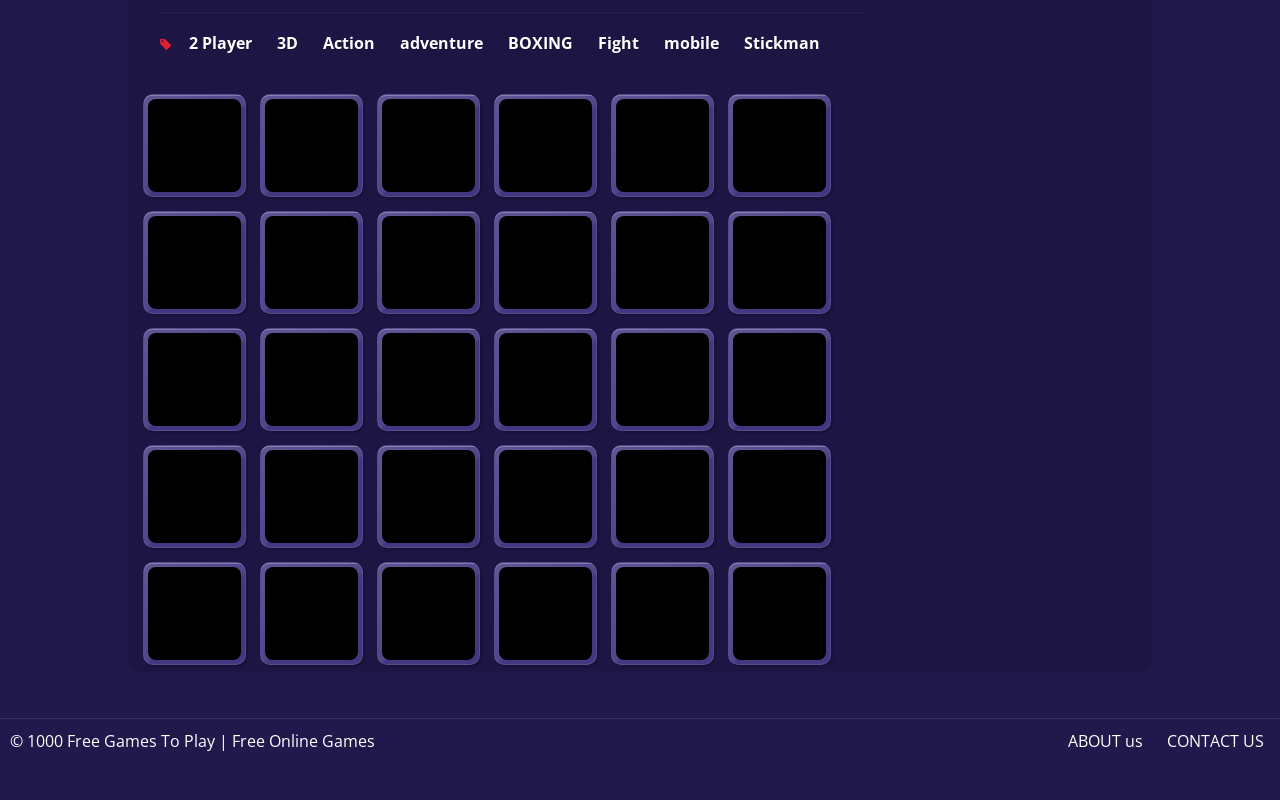Answer this question using a single word or a brief phrase:
What is the name of the website?

1000 Free Games To Play